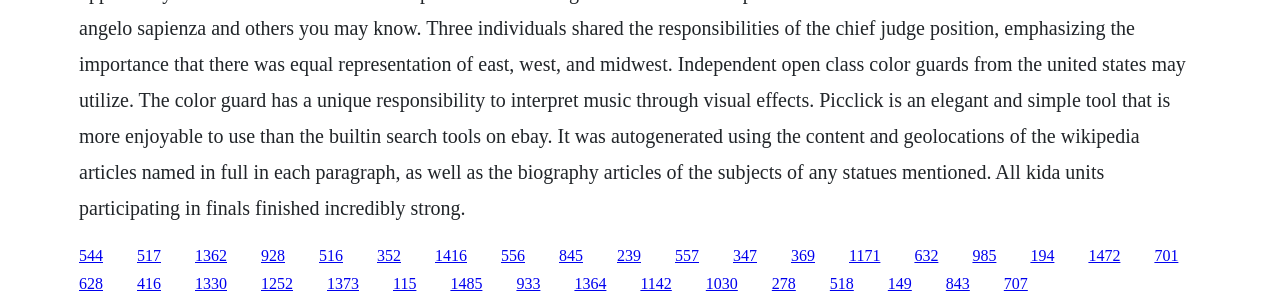Please provide a short answer using a single word or phrase for the question:
How many links are on the webpage?

40